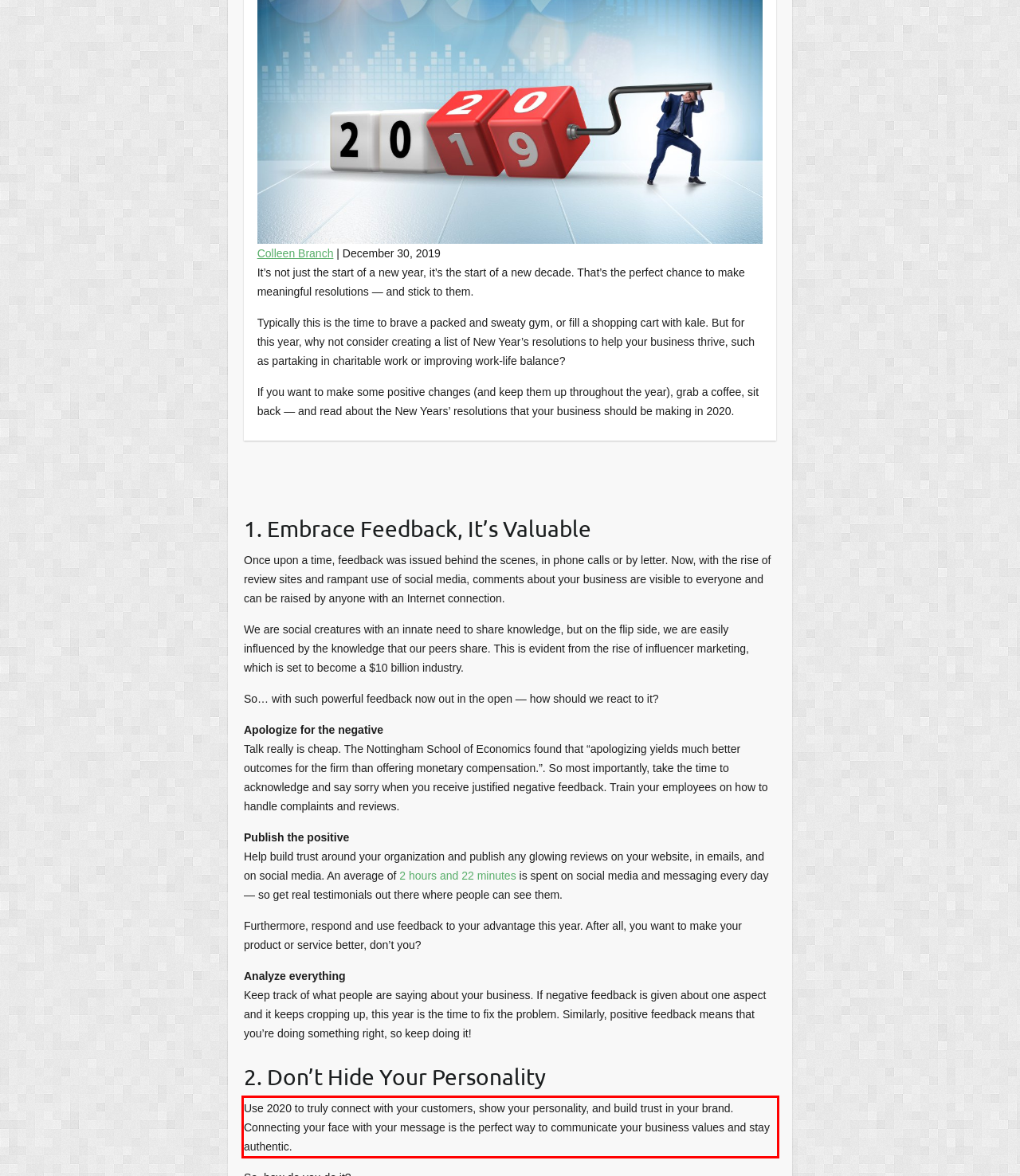Using the provided webpage screenshot, identify and read the text within the red rectangle bounding box.

Use 2020 to truly connect with your customers, show your personality, and build trust in your brand. Connecting your face with your message is the perfect way to communicate your business values and stay authentic.